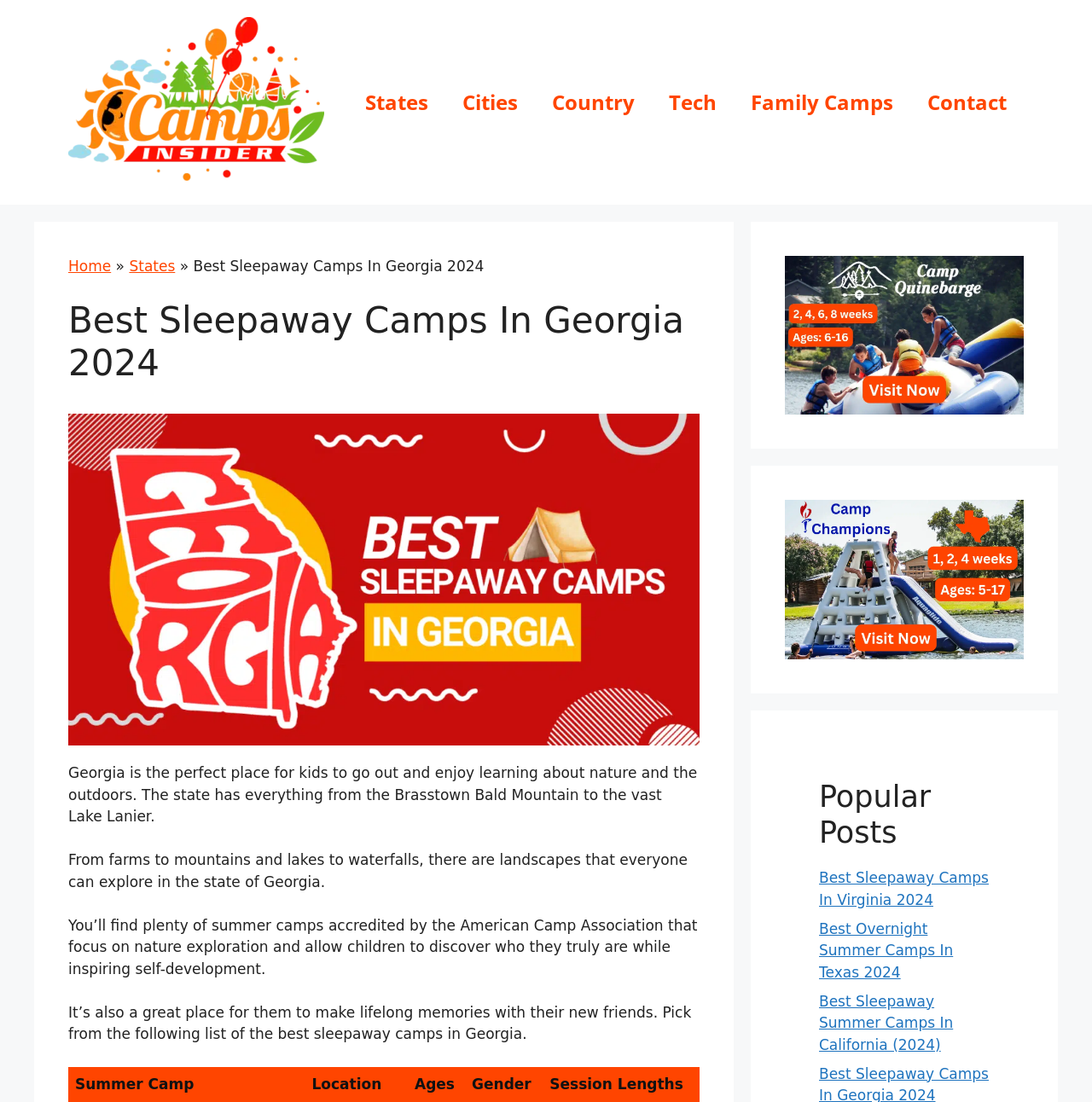Locate the coordinates of the bounding box for the clickable region that fulfills this instruction: "Click on the 'Best Sleepaway Camps In Virginia 2024' link".

[0.75, 0.789, 0.905, 0.824]